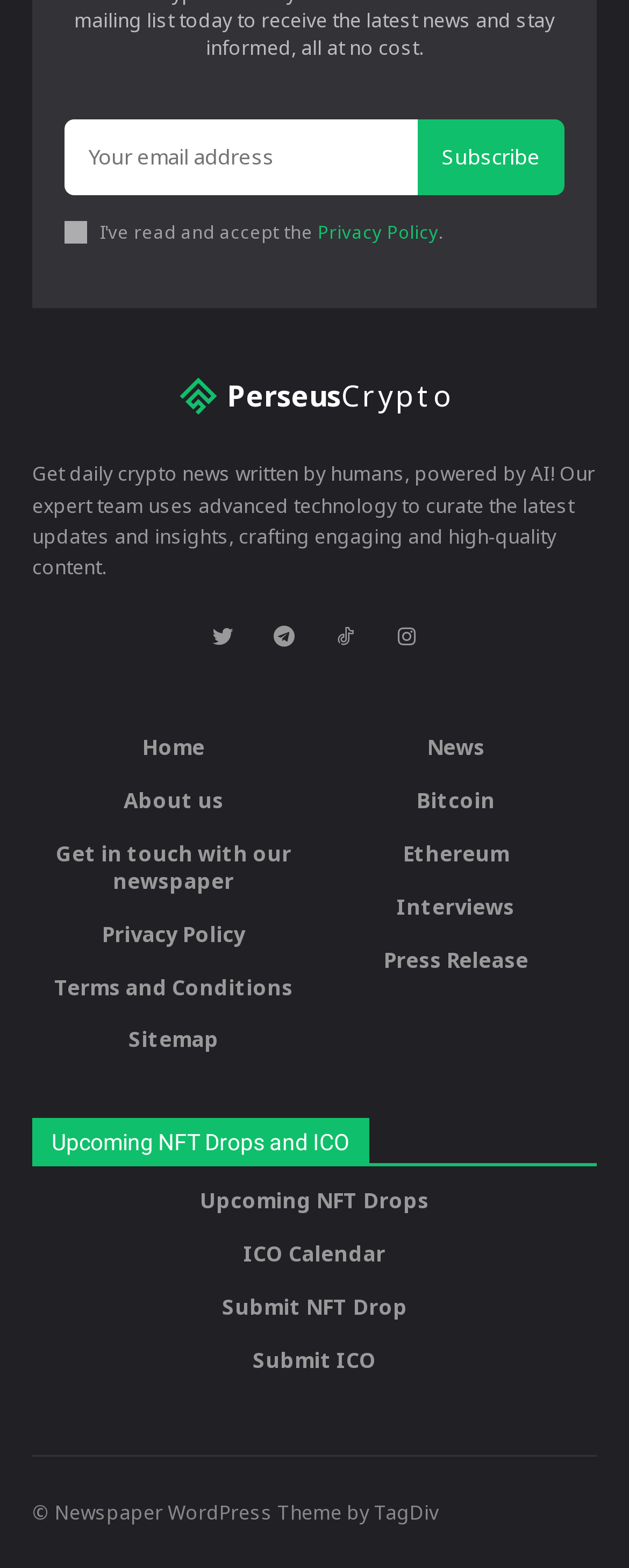Identify the bounding box coordinates of the section to be clicked to complete the task described by the following instruction: "Explore 'Hair + Body' products". The coordinates should be four float numbers between 0 and 1, formatted as [left, top, right, bottom].

None